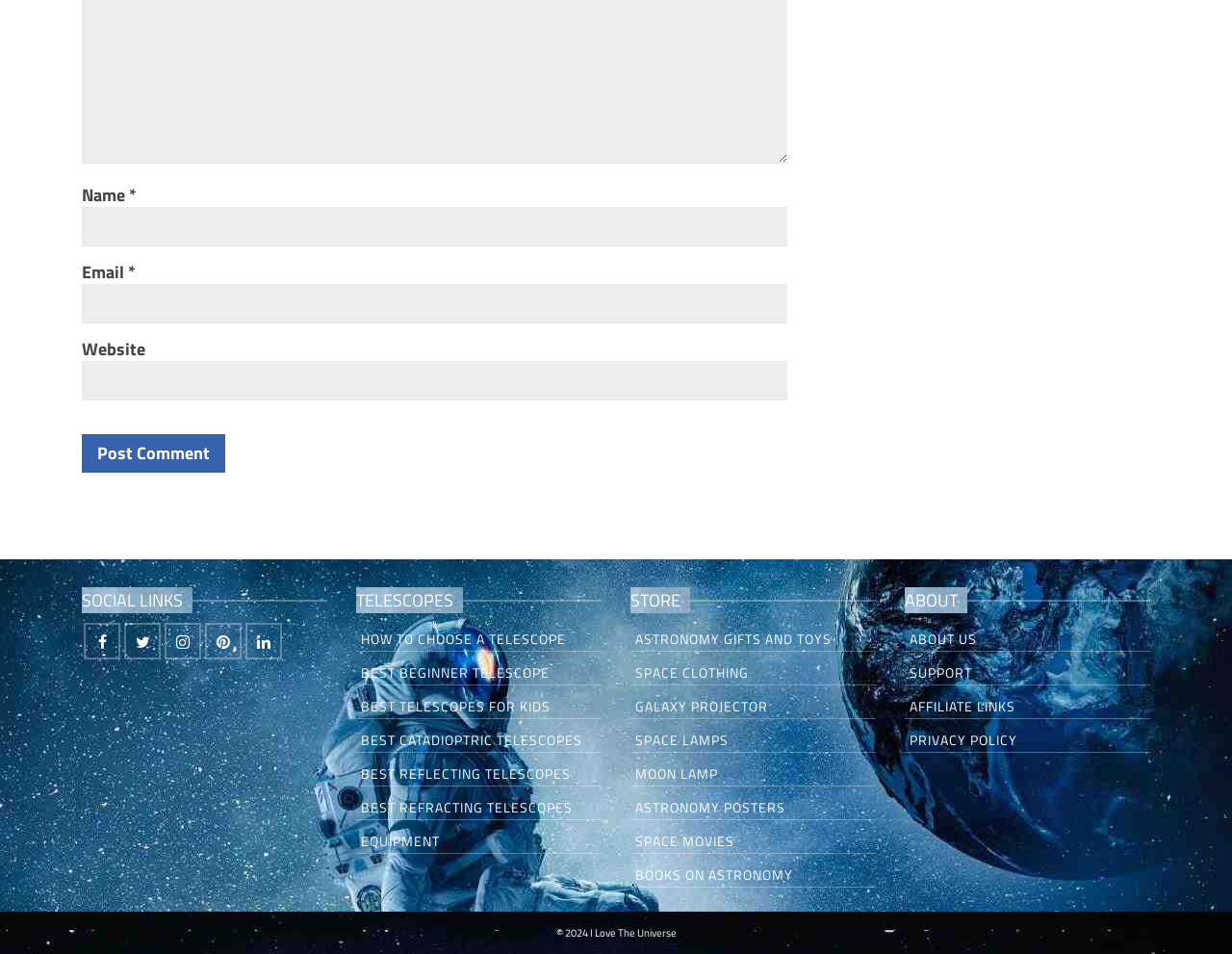Please predict the bounding box coordinates of the element's region where a click is necessary to complete the following instruction: "Learn about HOW TO CHOOSE A TELESCOPE". The coordinates should be represented by four float numbers between 0 and 1, i.e., [left, top, right, bottom].

[0.289, 0.653, 0.488, 0.683]